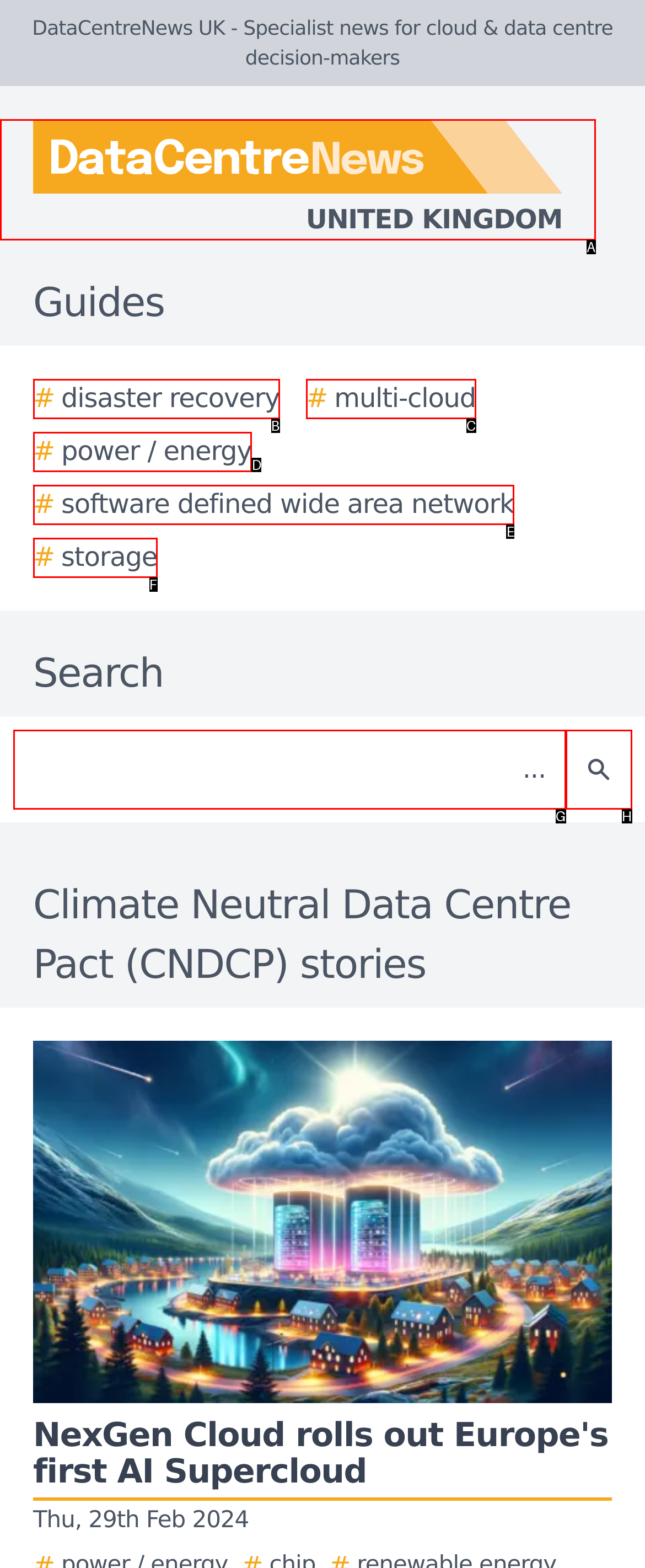What letter corresponds to the UI element described here: # power / energy
Reply with the letter from the options provided.

D